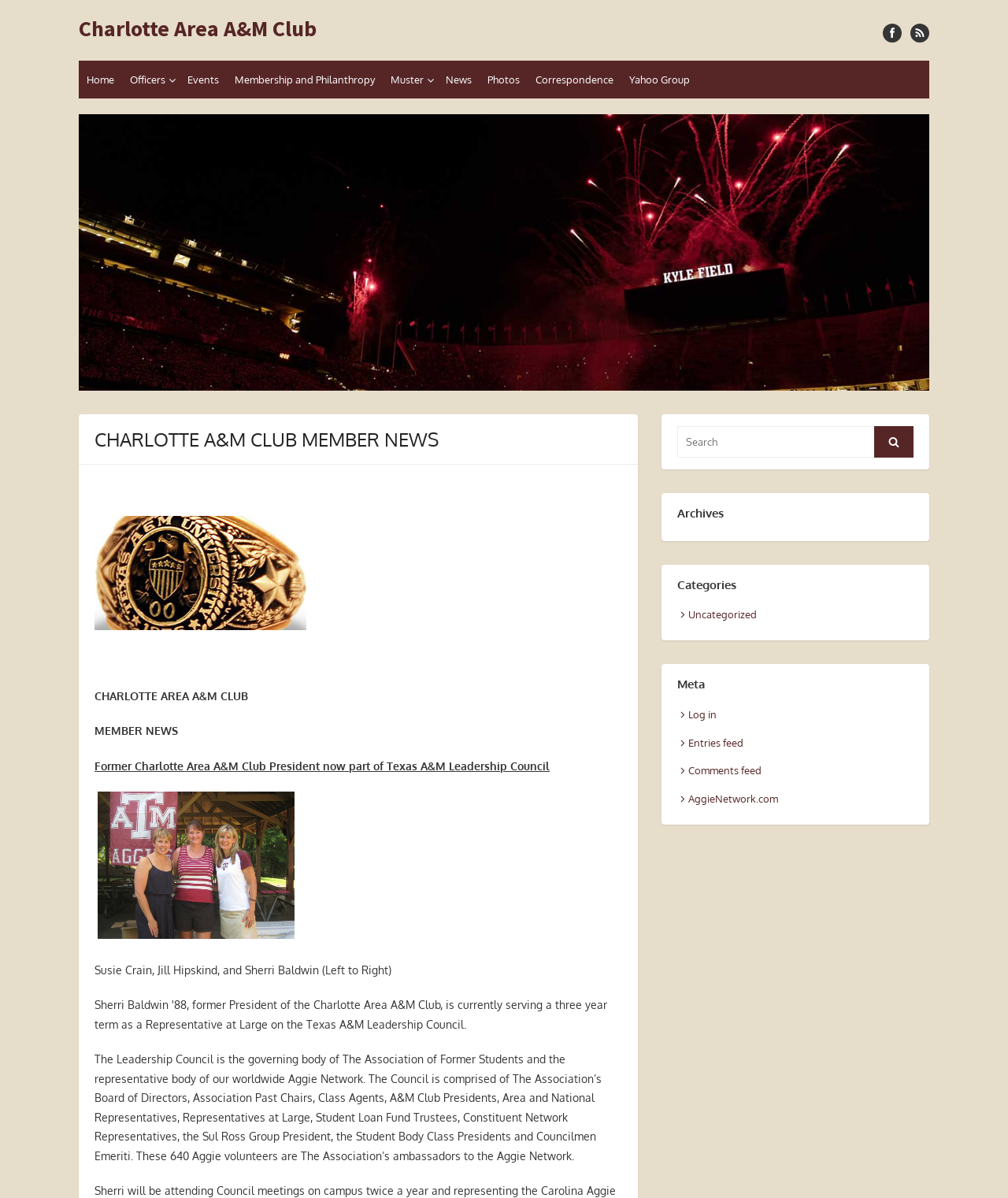Locate the coordinates of the bounding box for the clickable region that fulfills this instruction: "Contact Us".

None